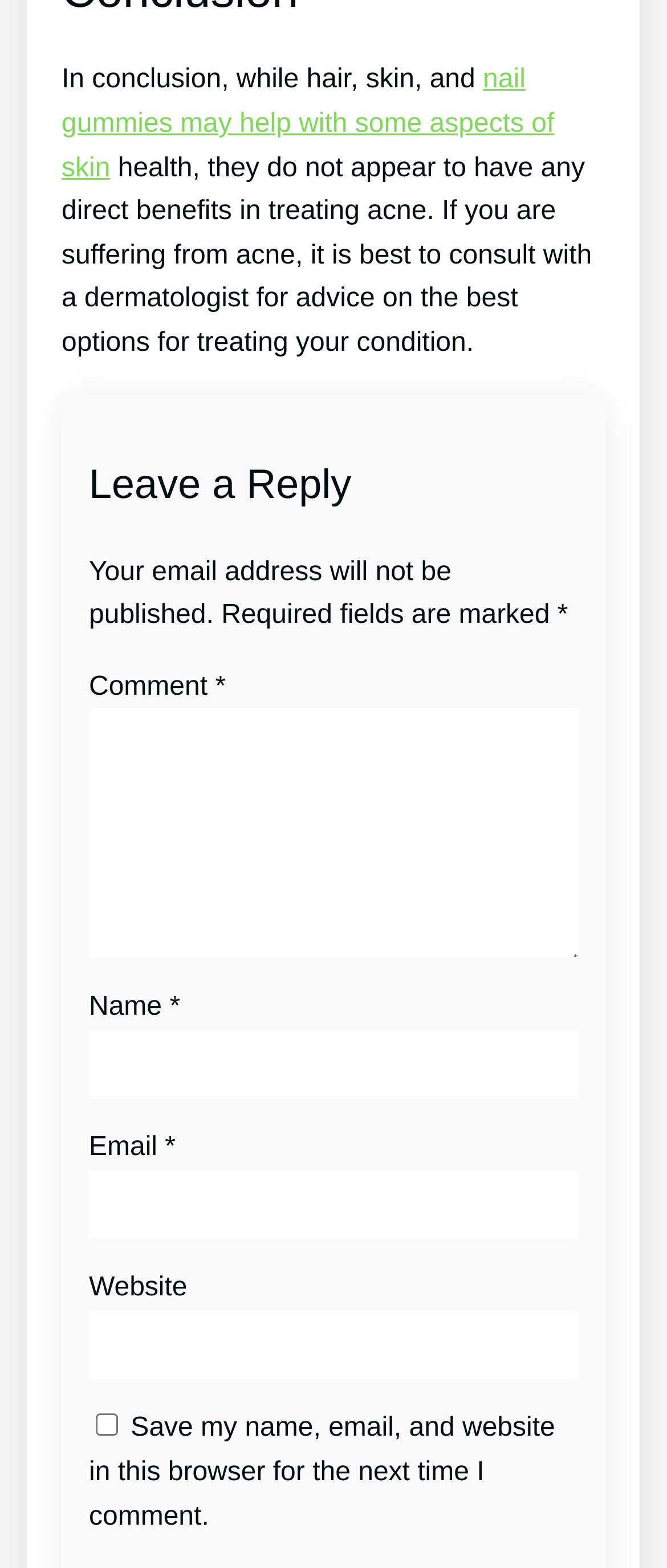What is the topic of the article?
Give a one-word or short phrase answer based on the image.

Hair, skin, and nail gummies